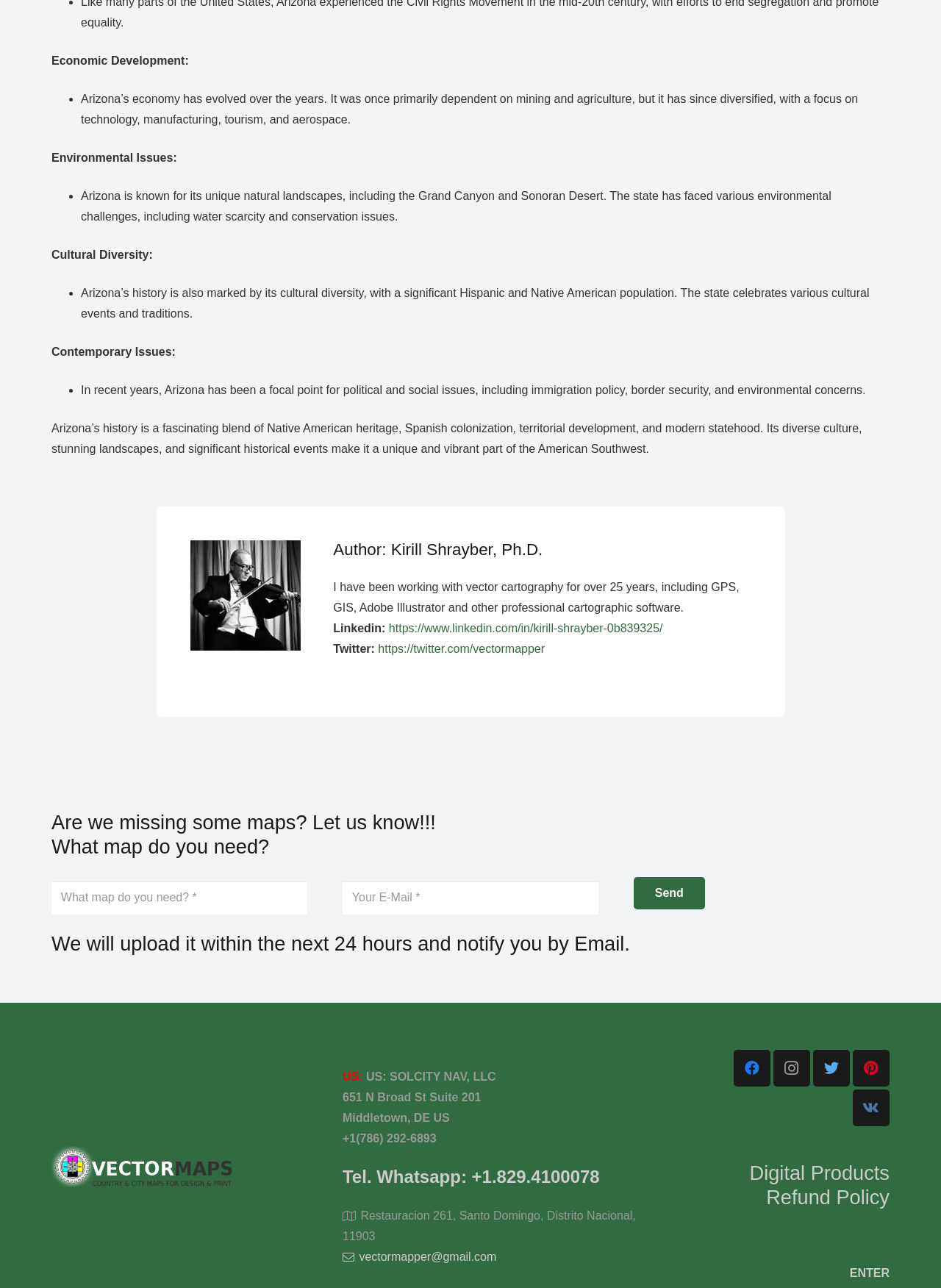Please provide a brief answer to the question using only one word or phrase: 
Who is the author of the webpage?

Kirill Shrayber, Ph.D.